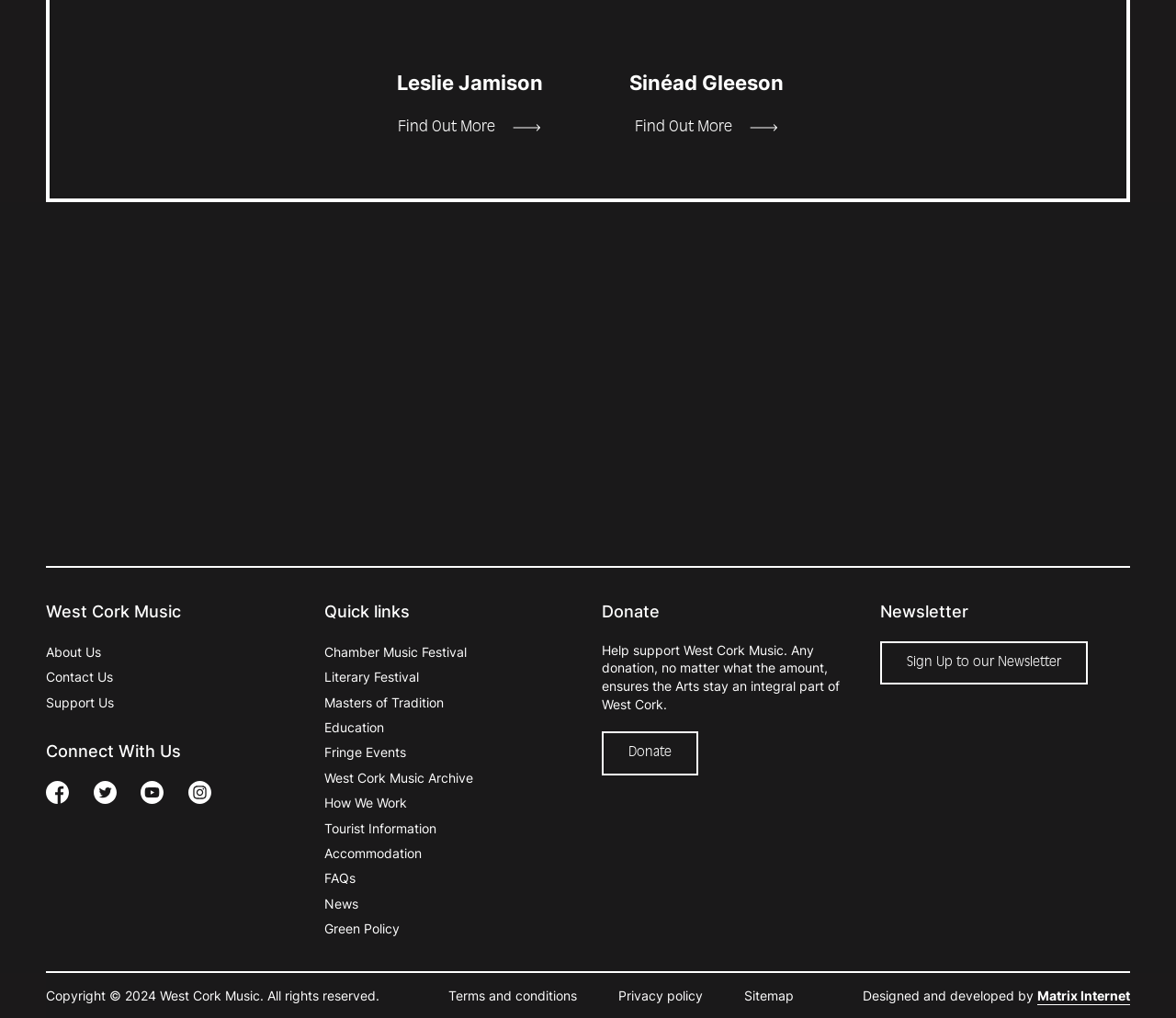Please find the bounding box coordinates of the element that needs to be clicked to perform the following instruction: "Visit the West Cork Music on facebook page". The bounding box coordinates should be four float numbers between 0 and 1, represented as [left, top, right, bottom].

[0.039, 0.767, 0.059, 0.79]